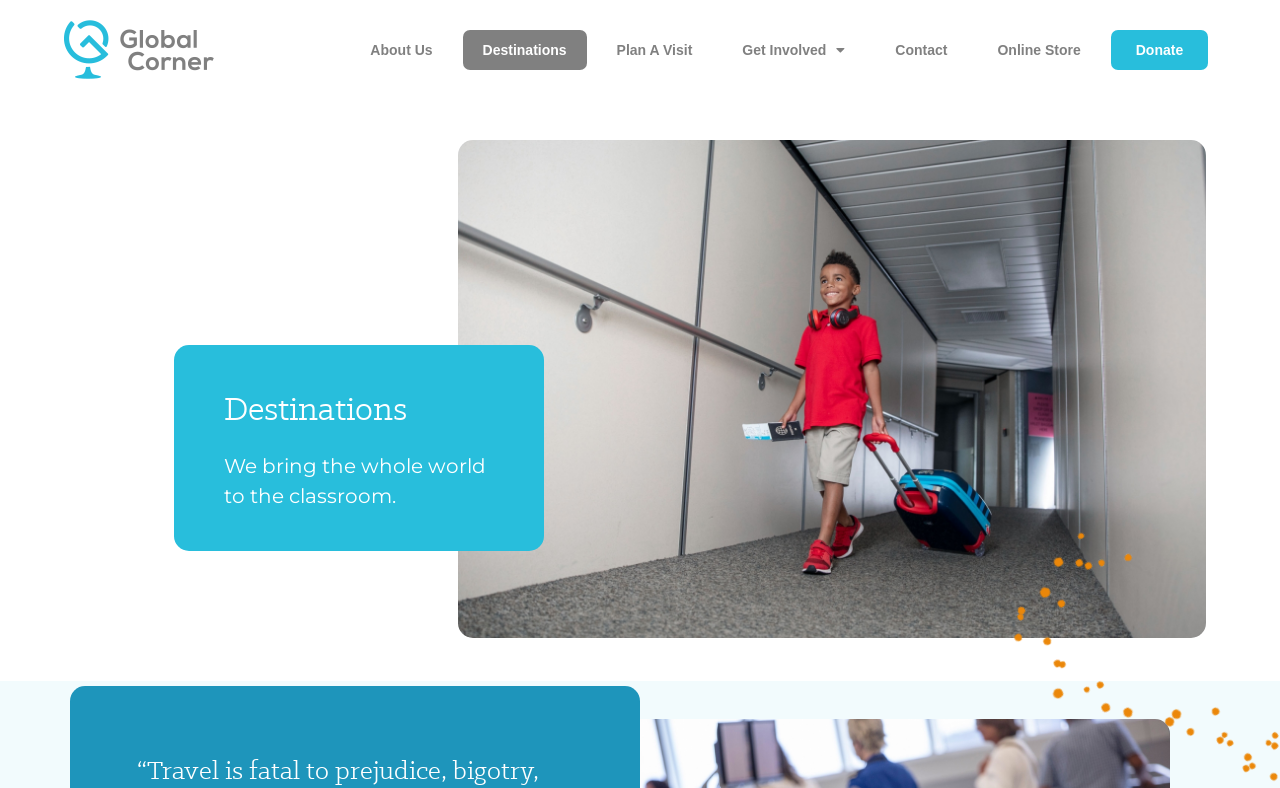What is the text below the heading 'Destinations'?
Look at the image and provide a short answer using one word or a phrase.

We bring the whole world to the classroom.